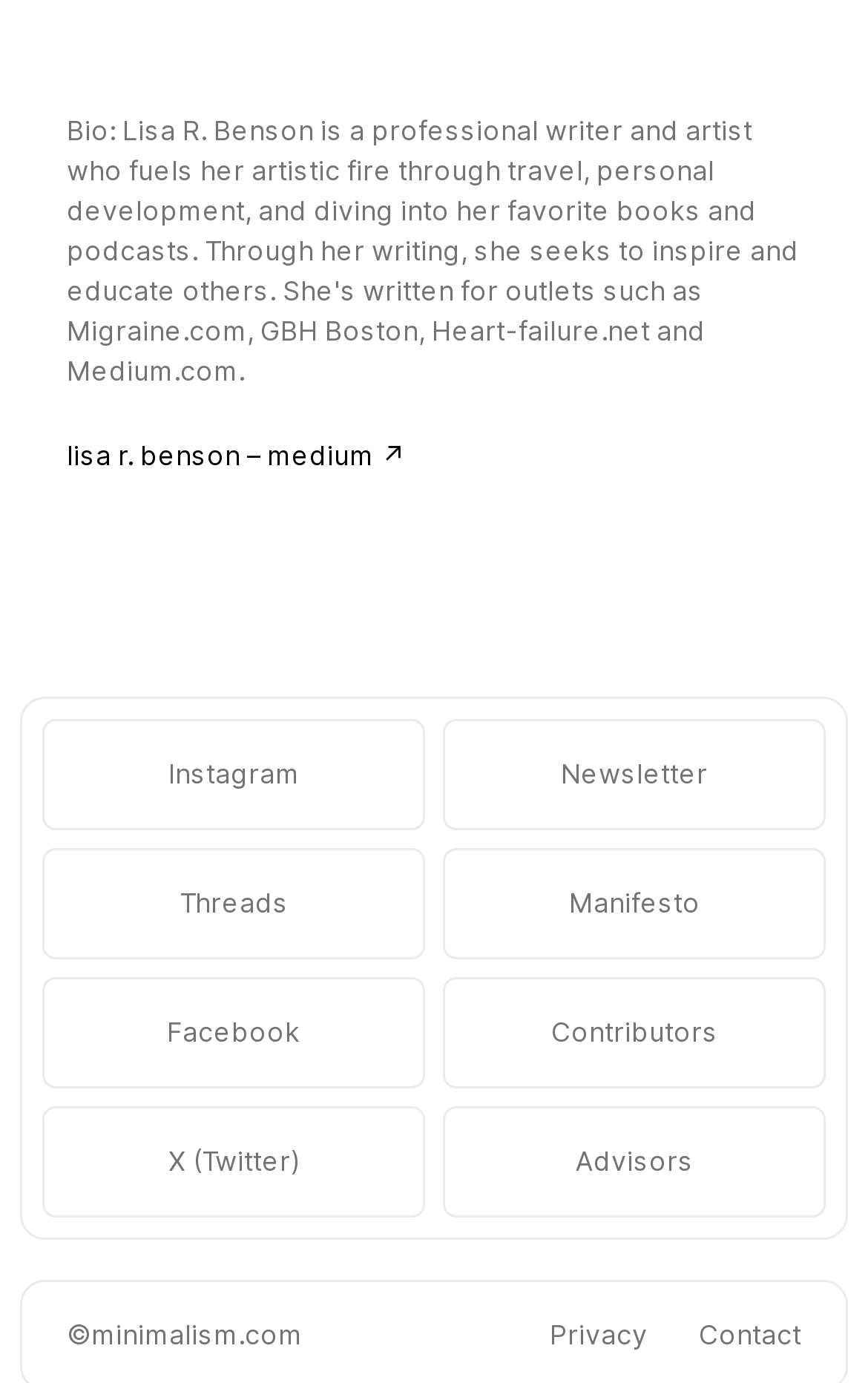What is the copyright information present on this webpage?
Relying on the image, give a concise answer in one word or a brief phrase.

minimalism.com